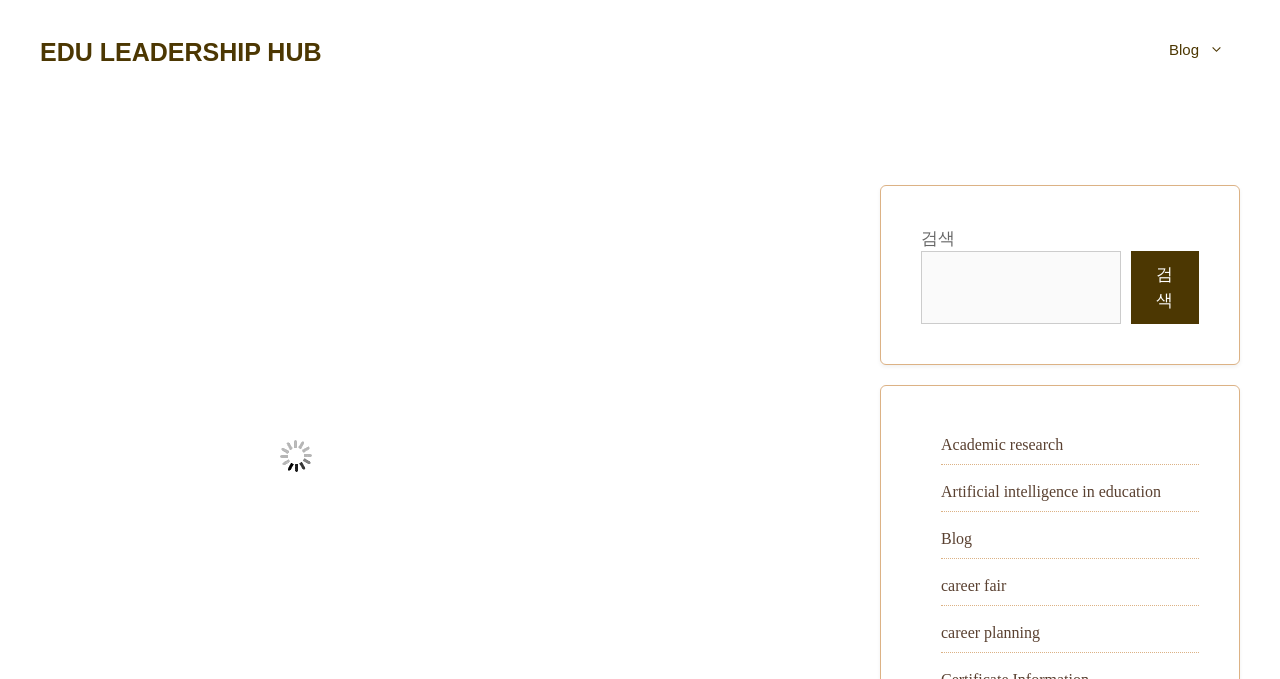Provide a short answer to the following question with just one word or phrase: What is the position of the navigation menu?

Top right